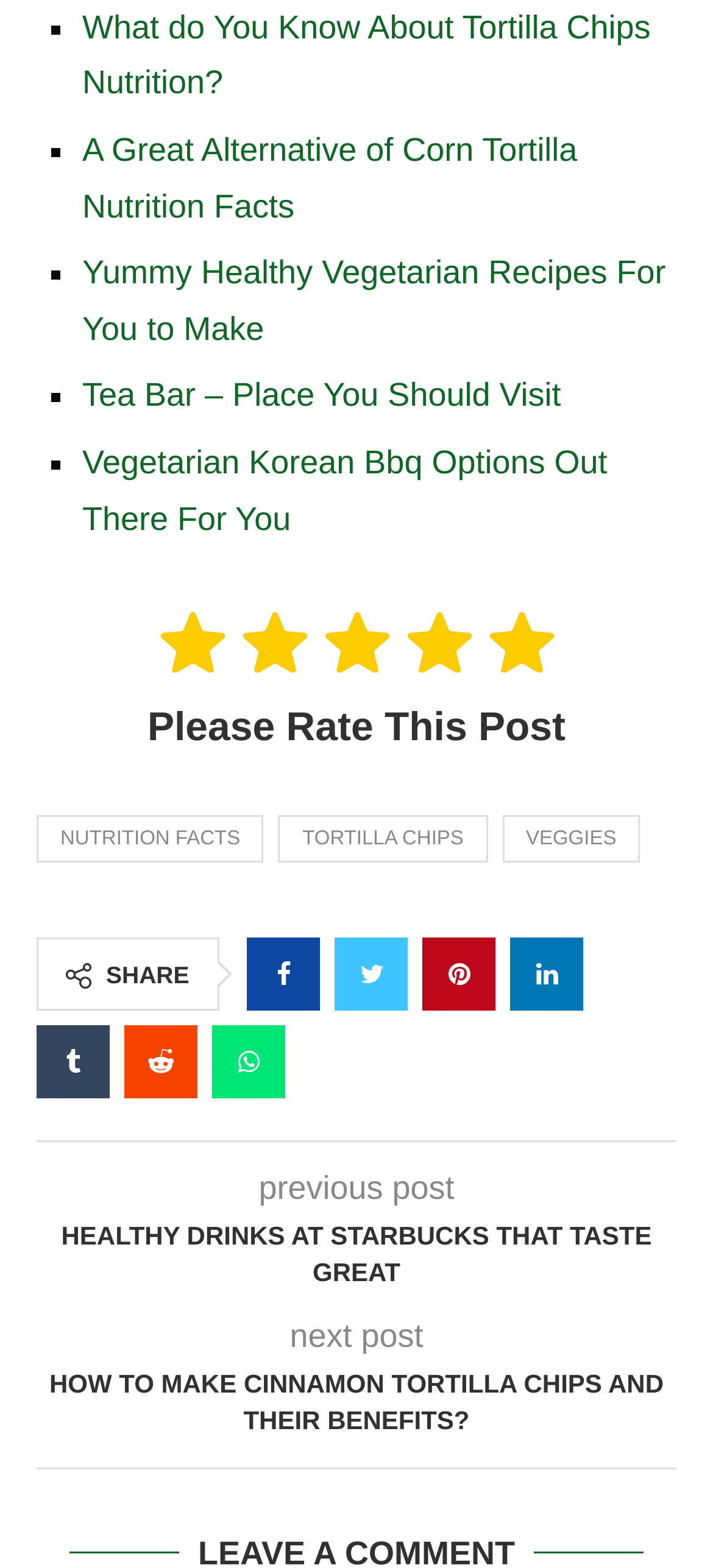Utilize the details in the image to thoroughly answer the following question: What is the purpose of the links at the bottom of the page?

The links at the bottom of the page have text such as 'Share on Facebook', 'Share on Twitter', etc. which suggests that their purpose is to allow users to share the post on various social media platforms.